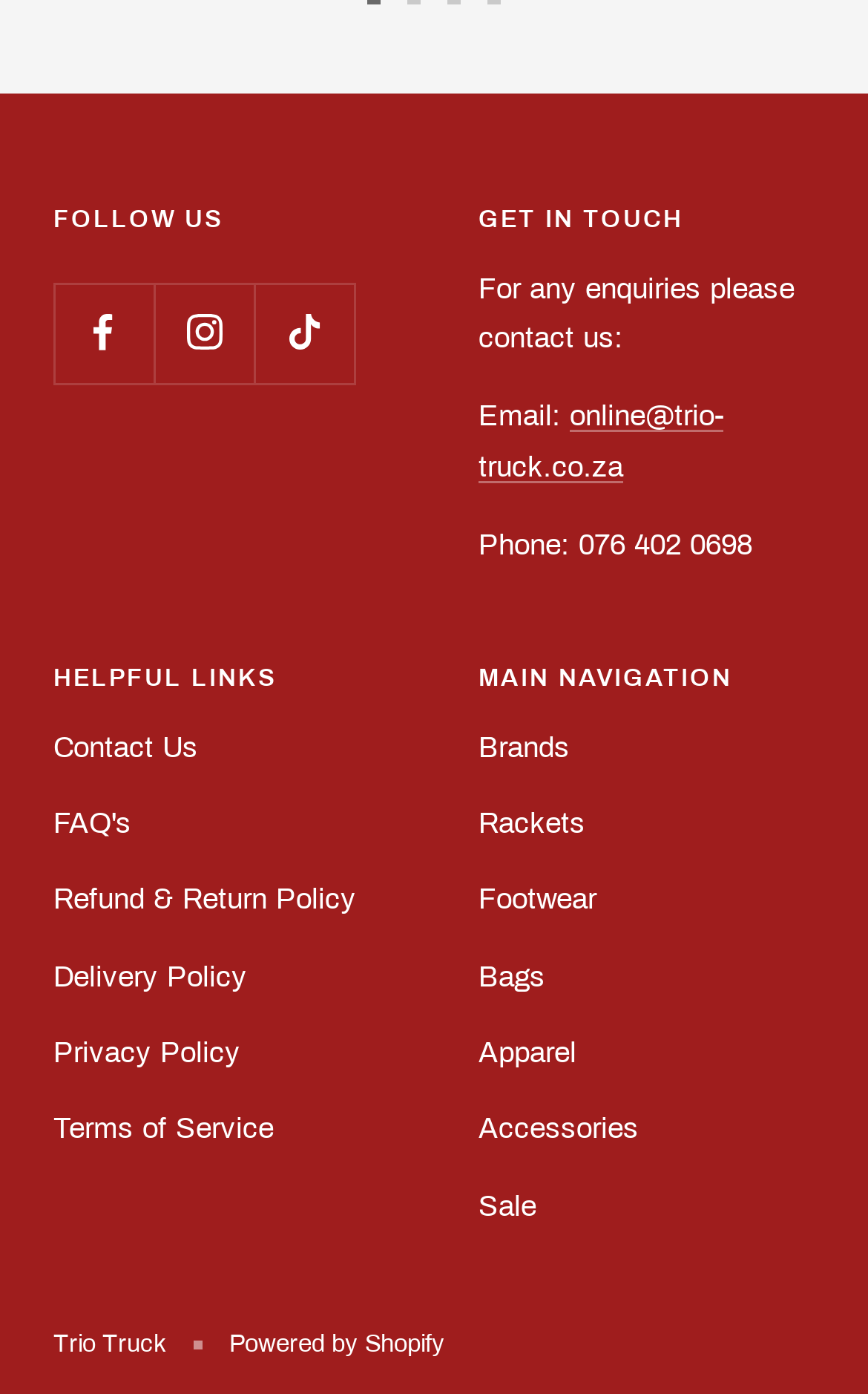Identify the bounding box coordinates for the UI element described as follows: "25th October 2020". Ensure the coordinates are four float numbers between 0 and 1, formatted as [left, top, right, bottom].

None